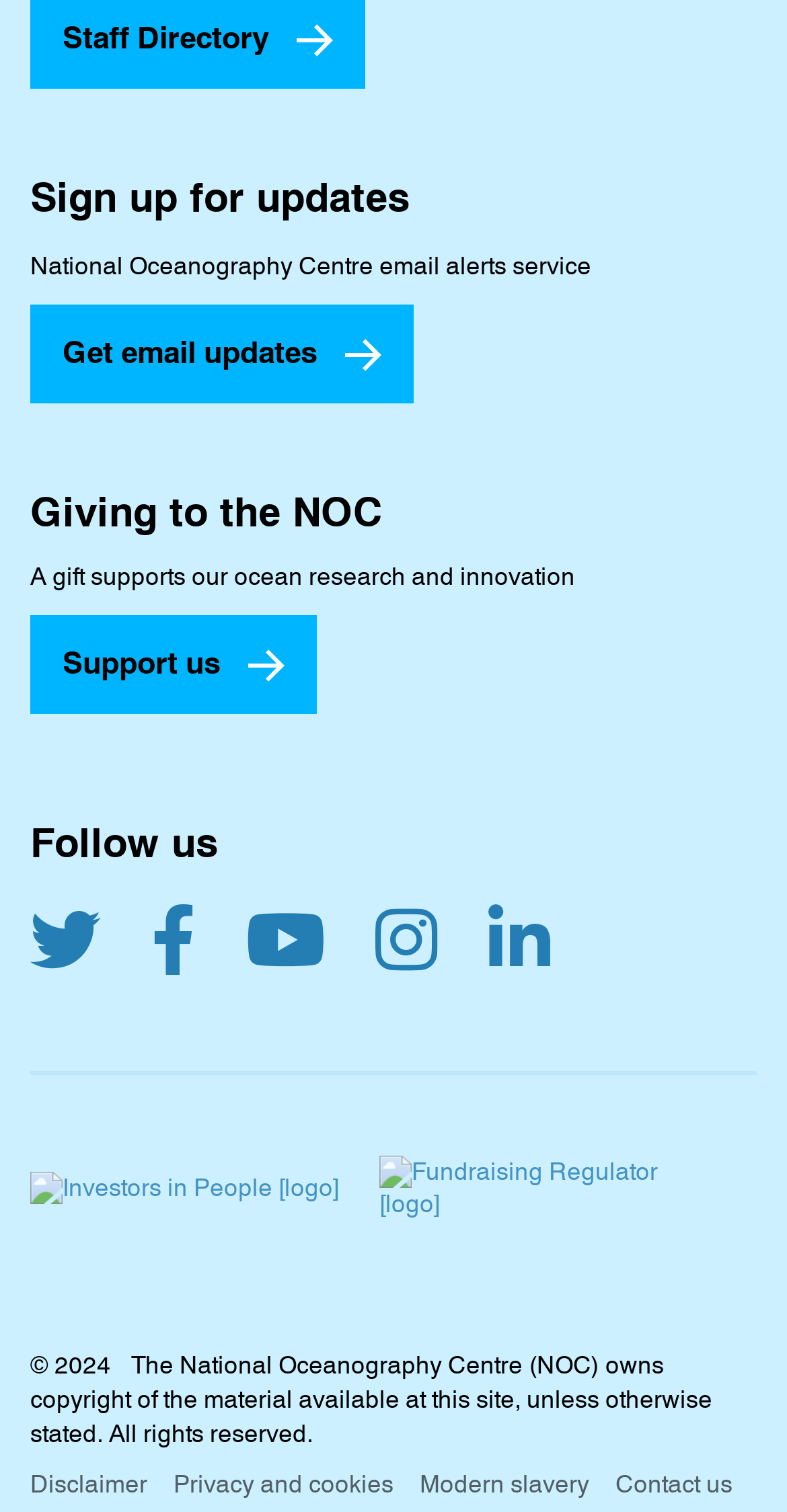What is the name of the organization? Based on the screenshot, please respond with a single word or phrase.

National Oceanography Centre